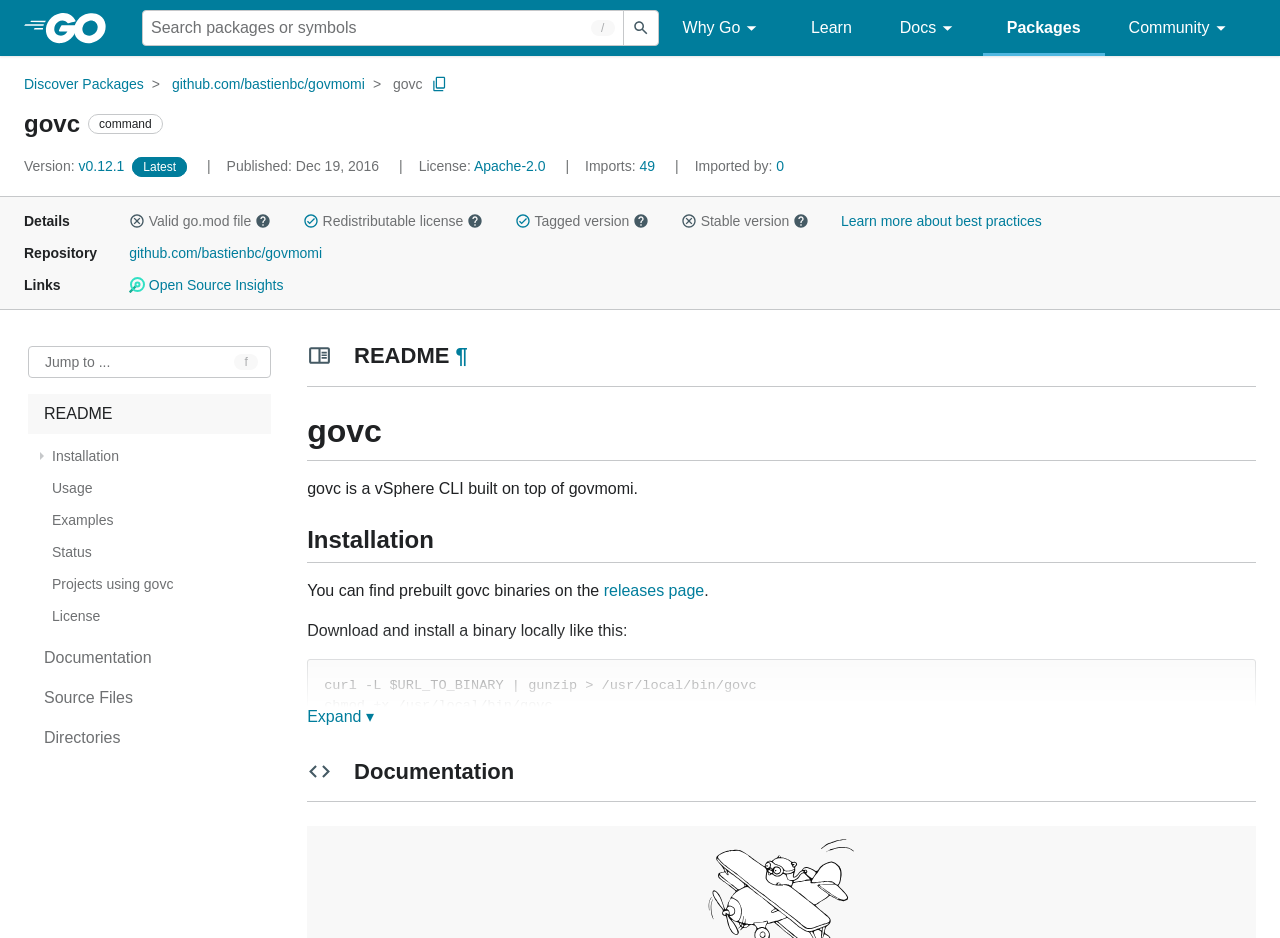Provide the bounding box coordinates of the HTML element described as: "Skip to Main Content". The bounding box coordinates should be four float numbers between 0 and 1, i.e., [left, top, right, bottom].

[0.084, 0.018, 0.2, 0.037]